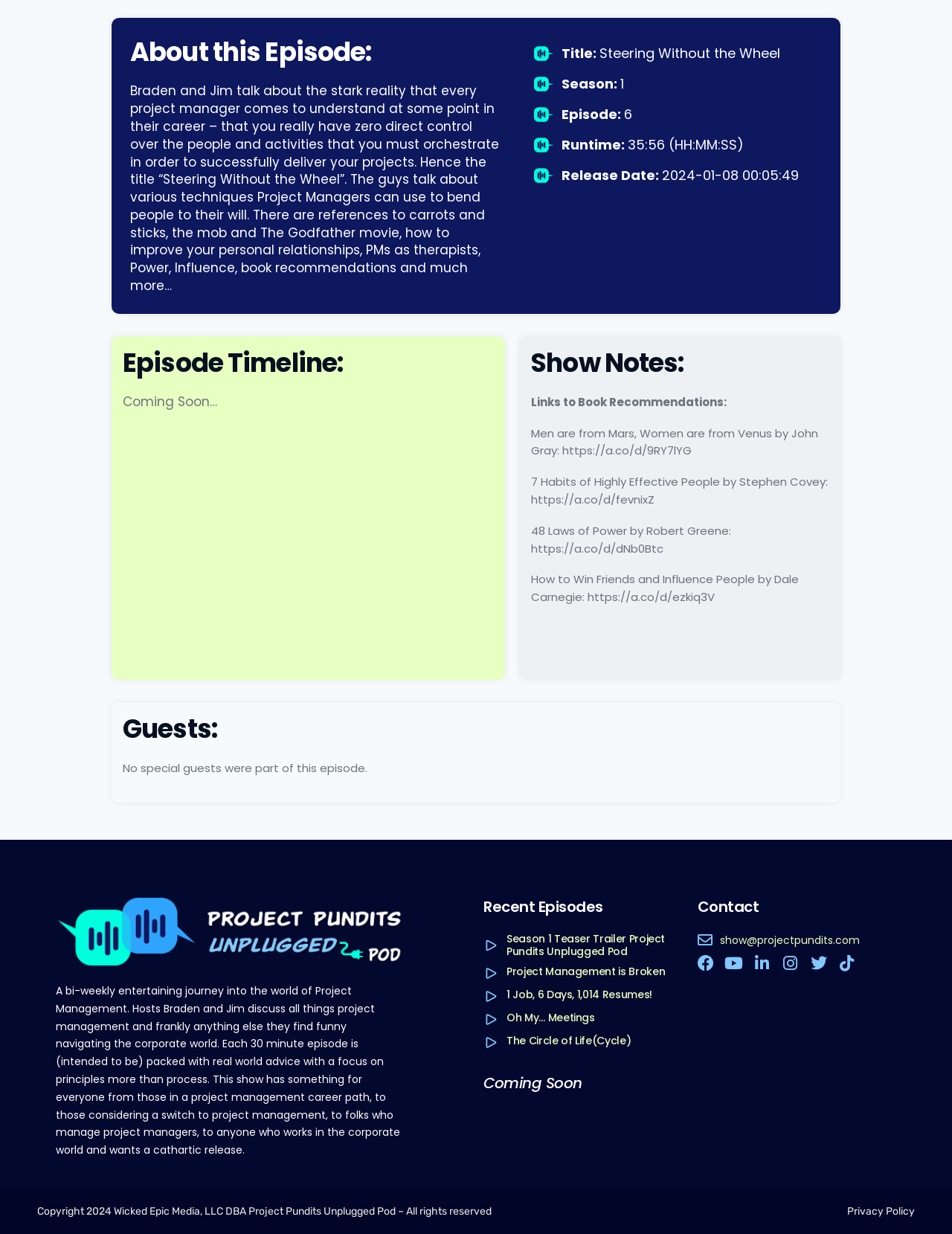Use a single word or phrase to answer this question: 
What is the release date of this episode?

2024-01-08 00:05:49